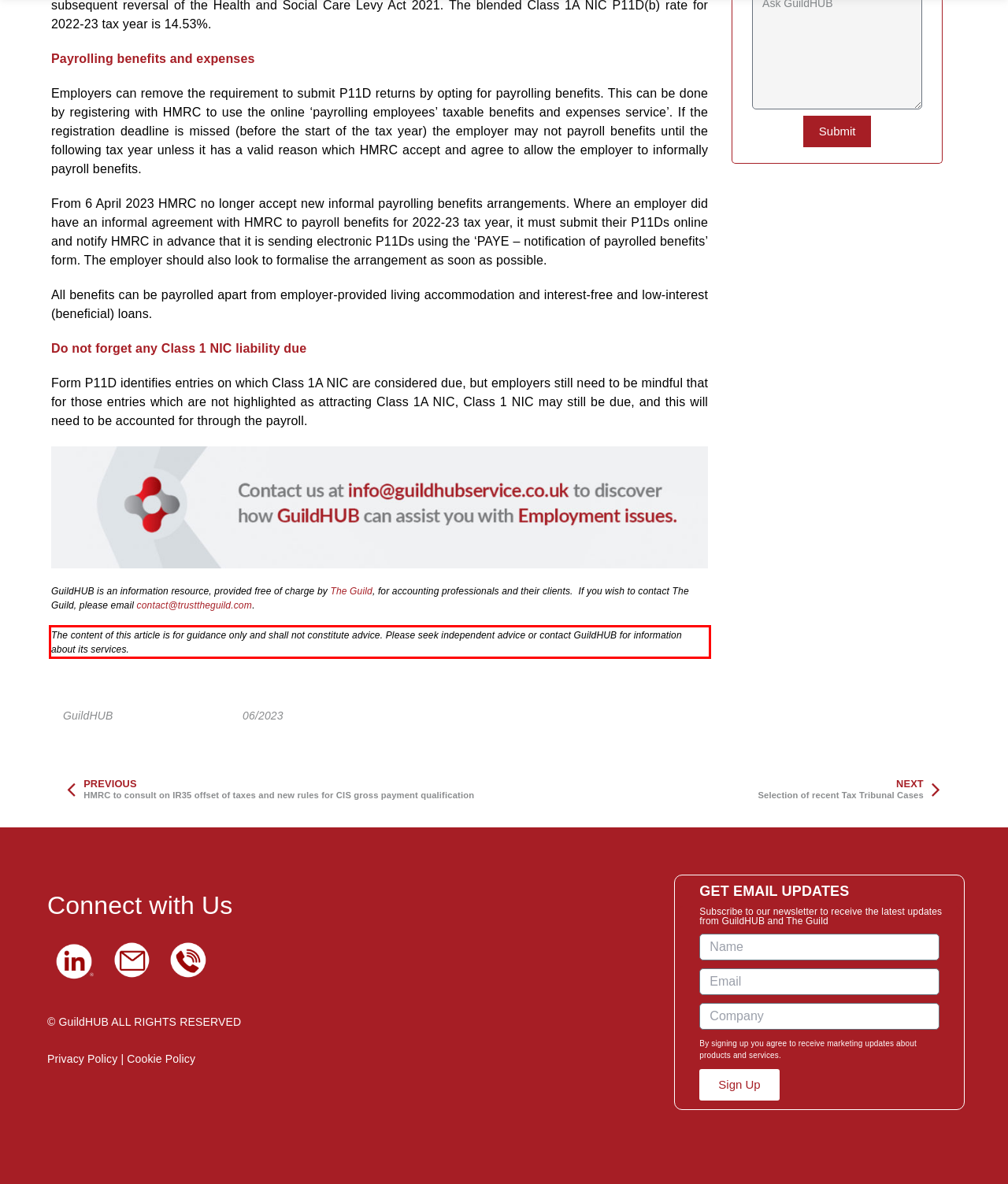Given a webpage screenshot with a red bounding box, perform OCR to read and deliver the text enclosed by the red bounding box.

The content of this article is for guidance only and shall not constitute advice. Please seek independent advice or contact GuildHUB for information about its services.